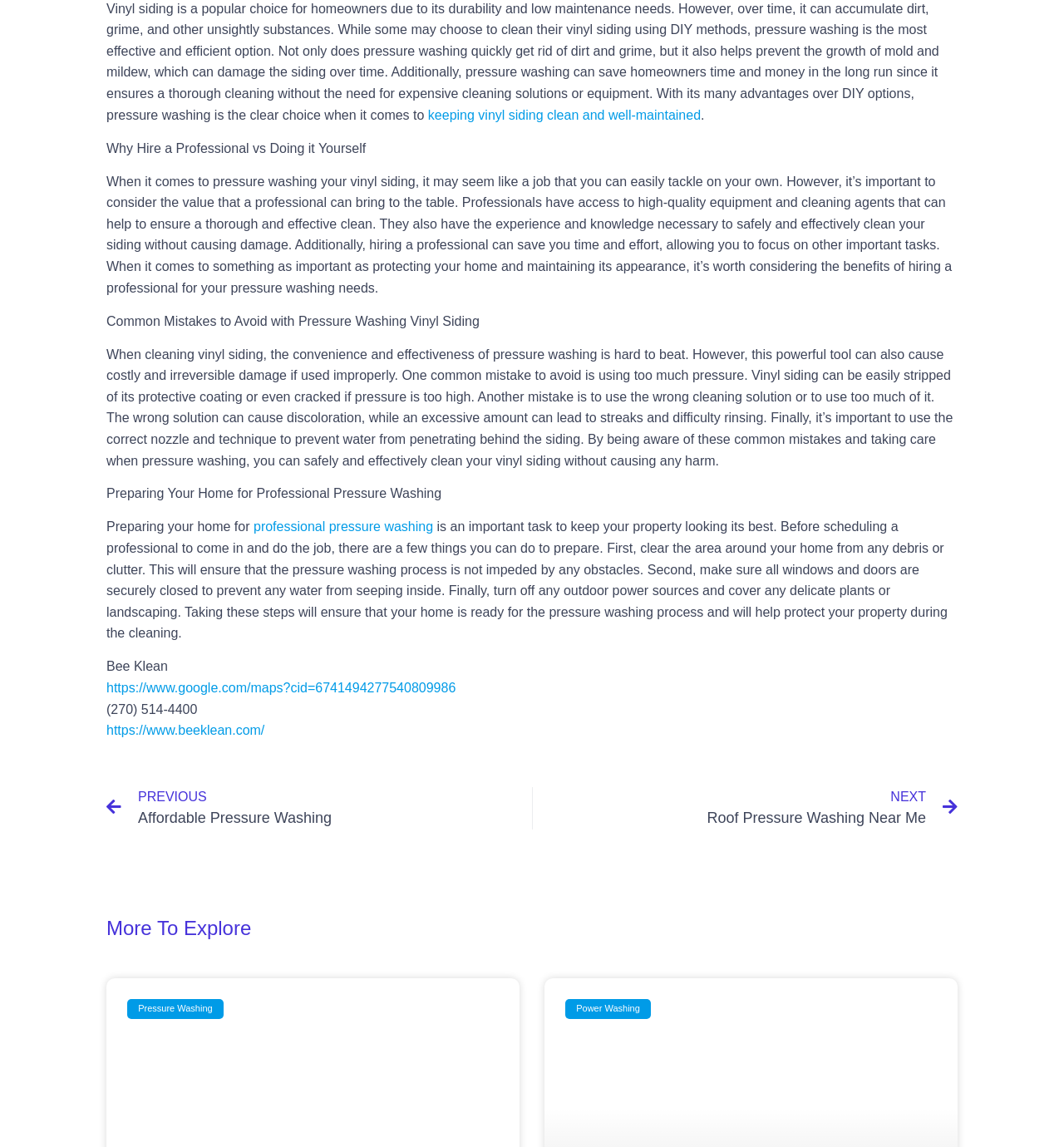Please examine the image and provide a detailed answer to the question: What is the benefit of pressure washing vinyl siding?

According to the webpage, pressure washing vinyl siding helps prevent the growth of mold and mildew, which can damage the siding over time. This is one of the benefits of pressure washing mentioned in the text.